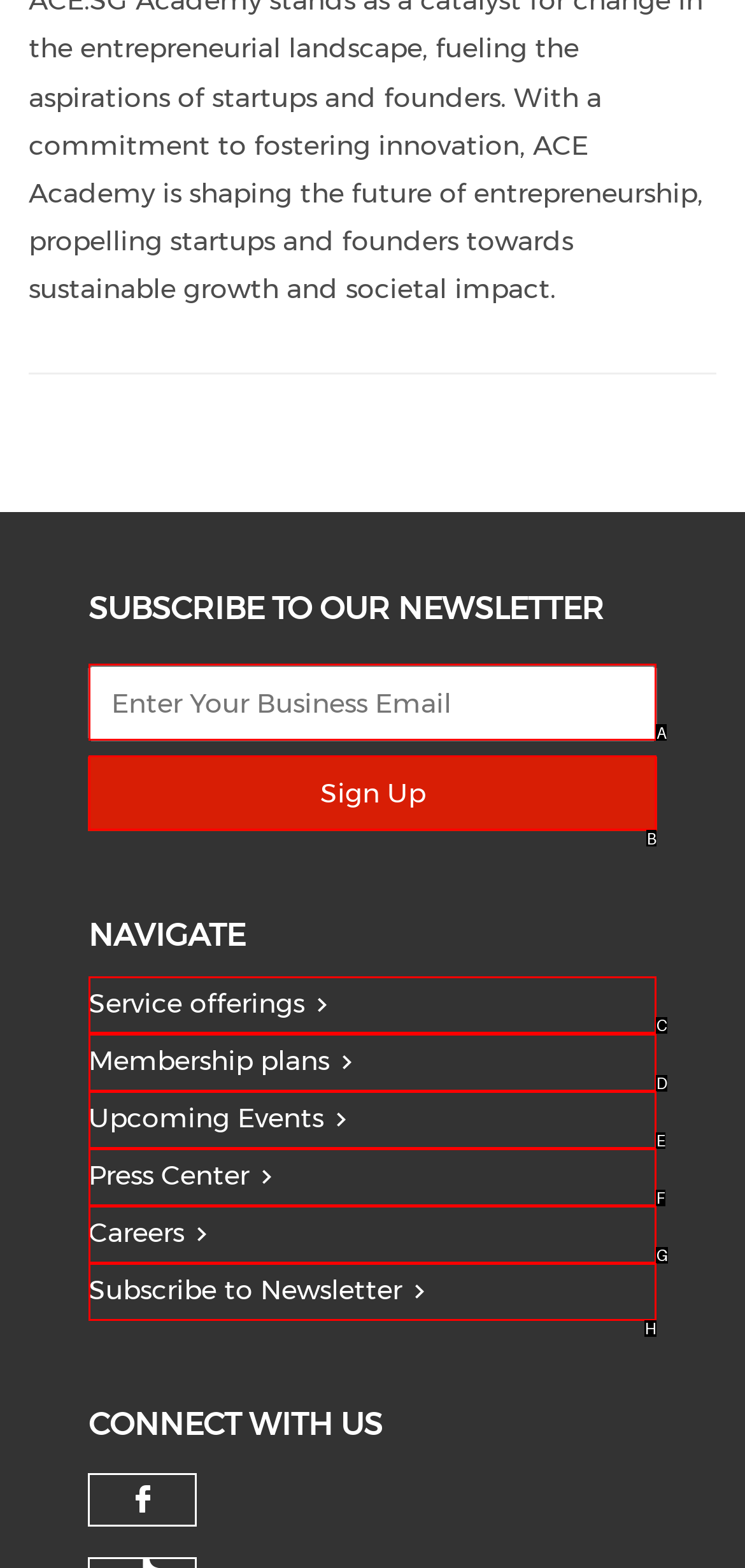Identify the correct UI element to click to follow this instruction: Navigate to service offerings
Respond with the letter of the appropriate choice from the displayed options.

C